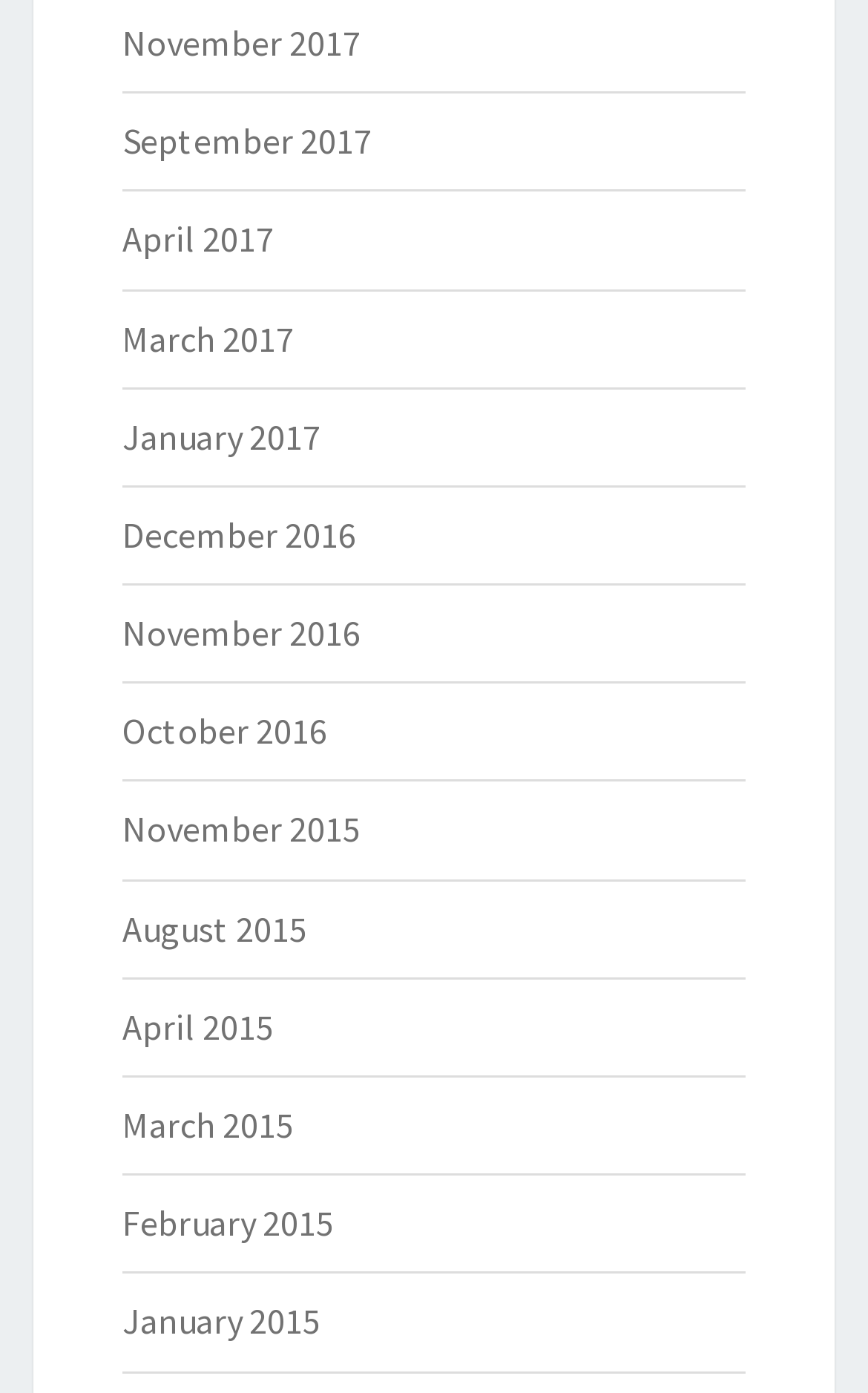Please provide the bounding box coordinate of the region that matches the element description: November 2016. Coordinates should be in the format (top-left x, top-left y, bottom-right x, bottom-right y) and all values should be between 0 and 1.

[0.141, 0.438, 0.415, 0.47]